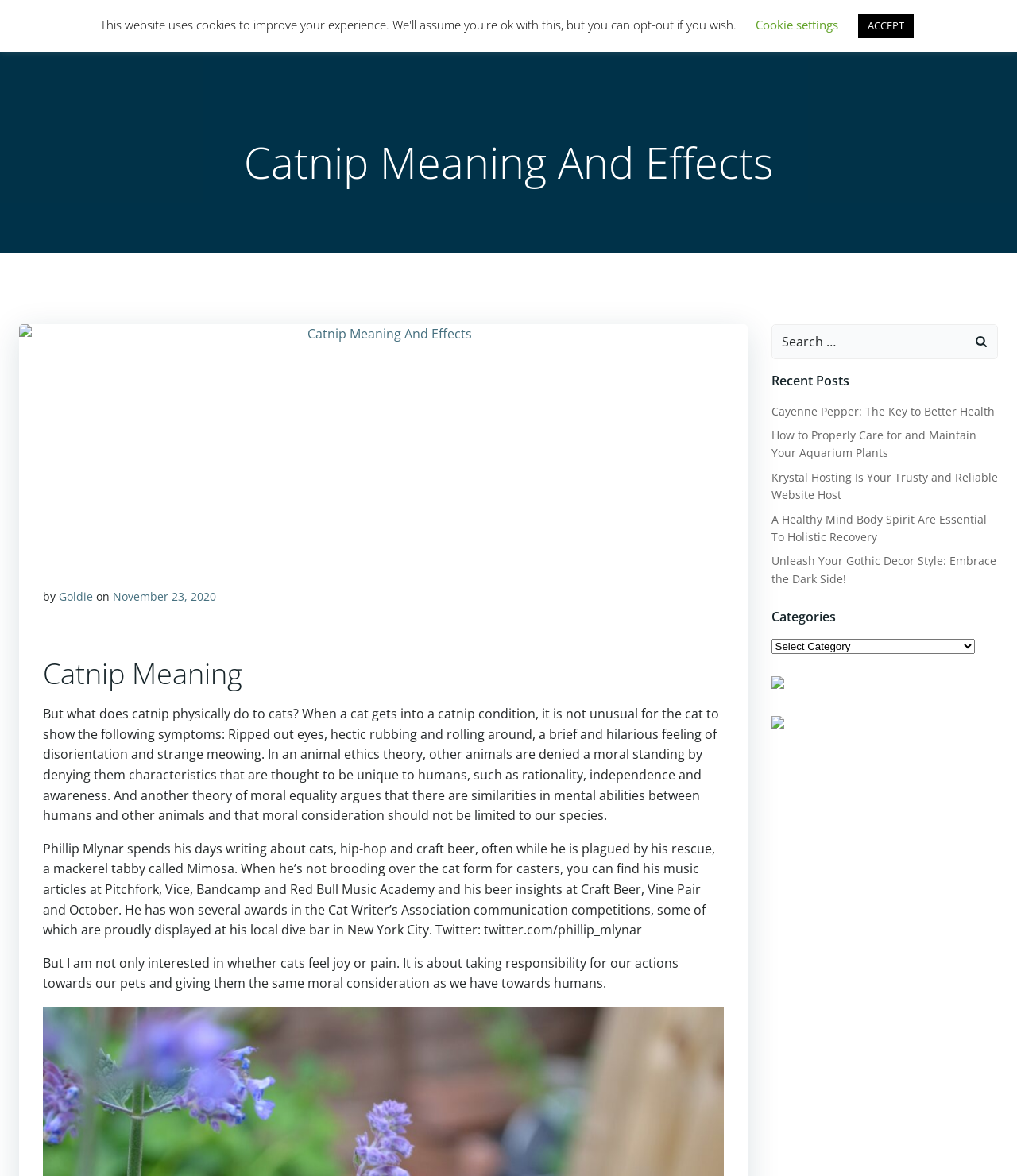Given the element description, predict the bounding box coordinates in the format (top-left x, top-left y, bottom-right x, bottom-right y), using floating point numbers between 0 and 1: info@californiabusinessbenefits.com

None